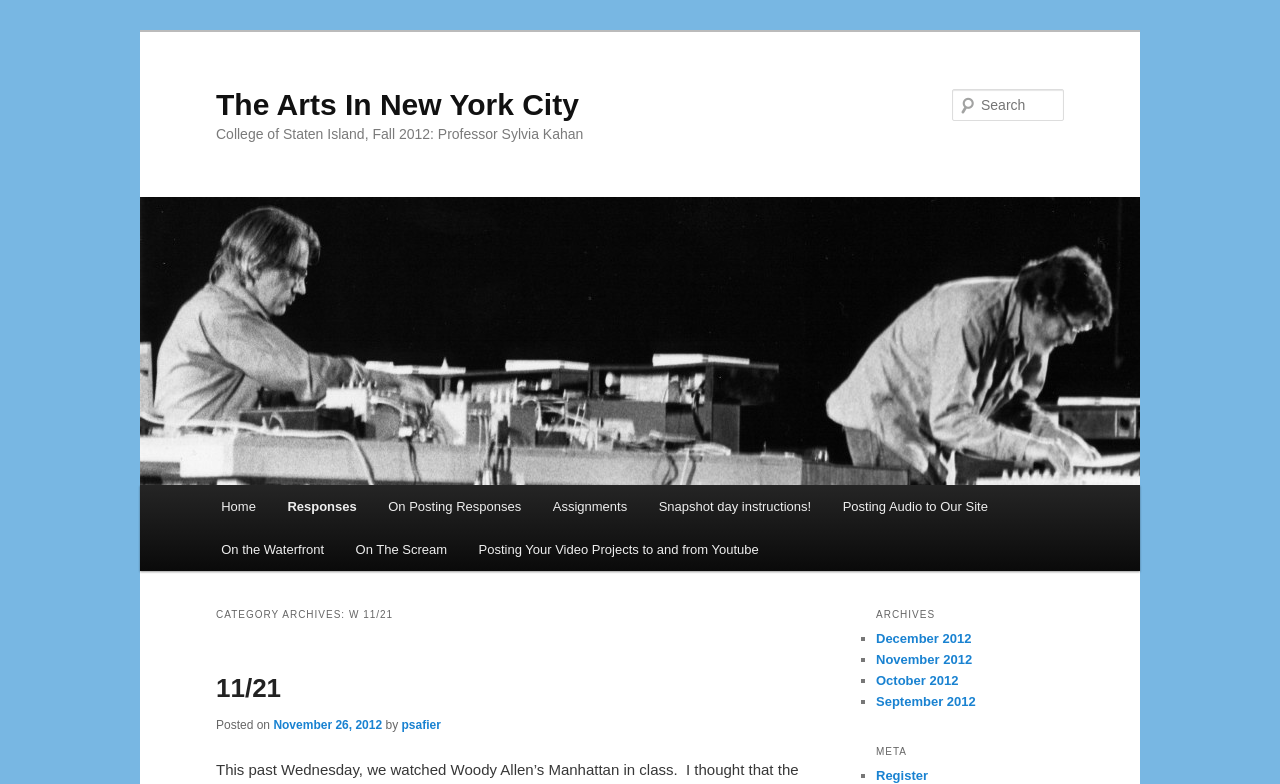Locate the bounding box for the described UI element: "Register". Ensure the coordinates are four float numbers between 0 and 1, formatted as [left, top, right, bottom].

[0.684, 0.979, 0.725, 0.998]